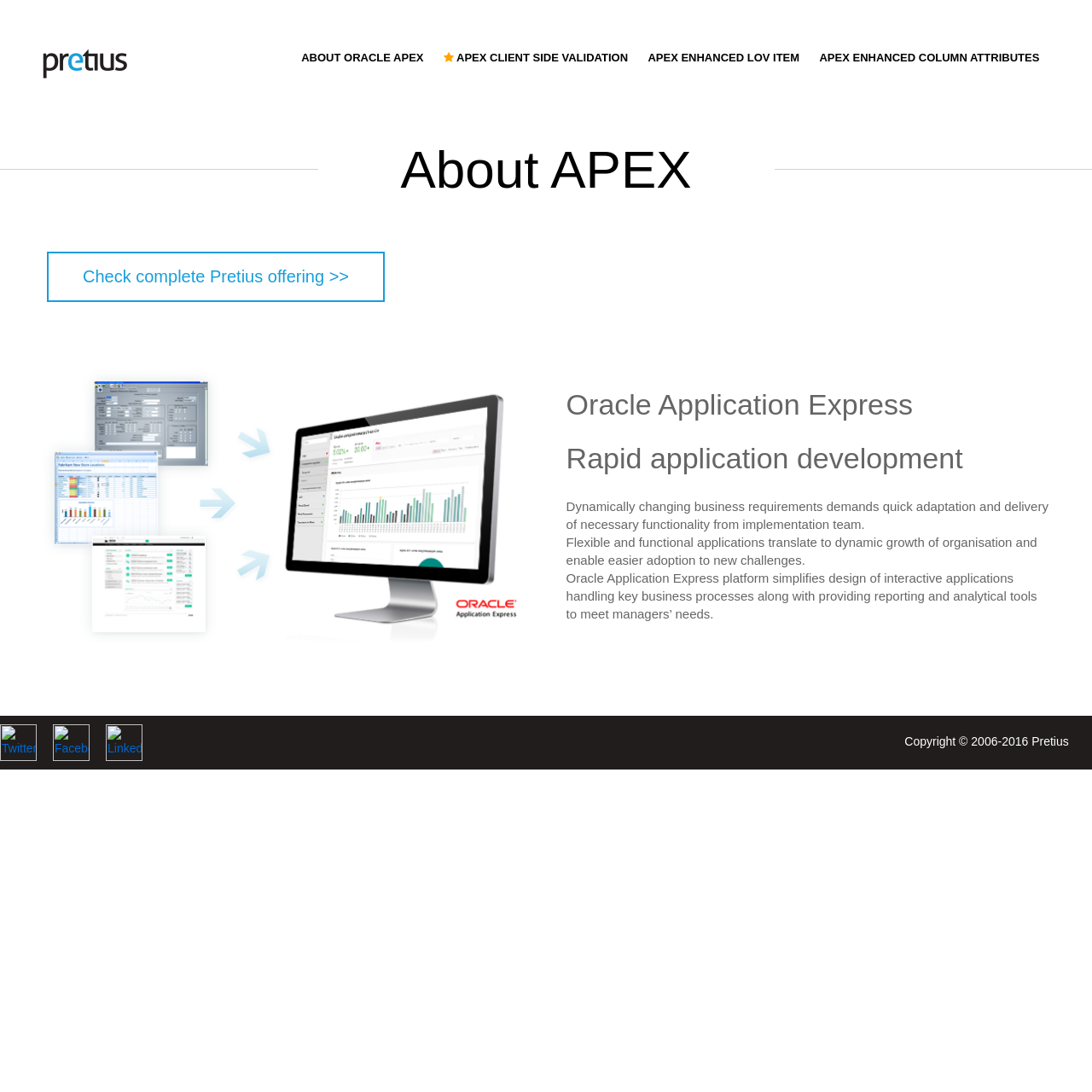Pinpoint the bounding box coordinates of the clickable area necessary to execute the following instruction: "Search for a product". The coordinates should be given as four float numbers between 0 and 1, namely [left, top, right, bottom].

None